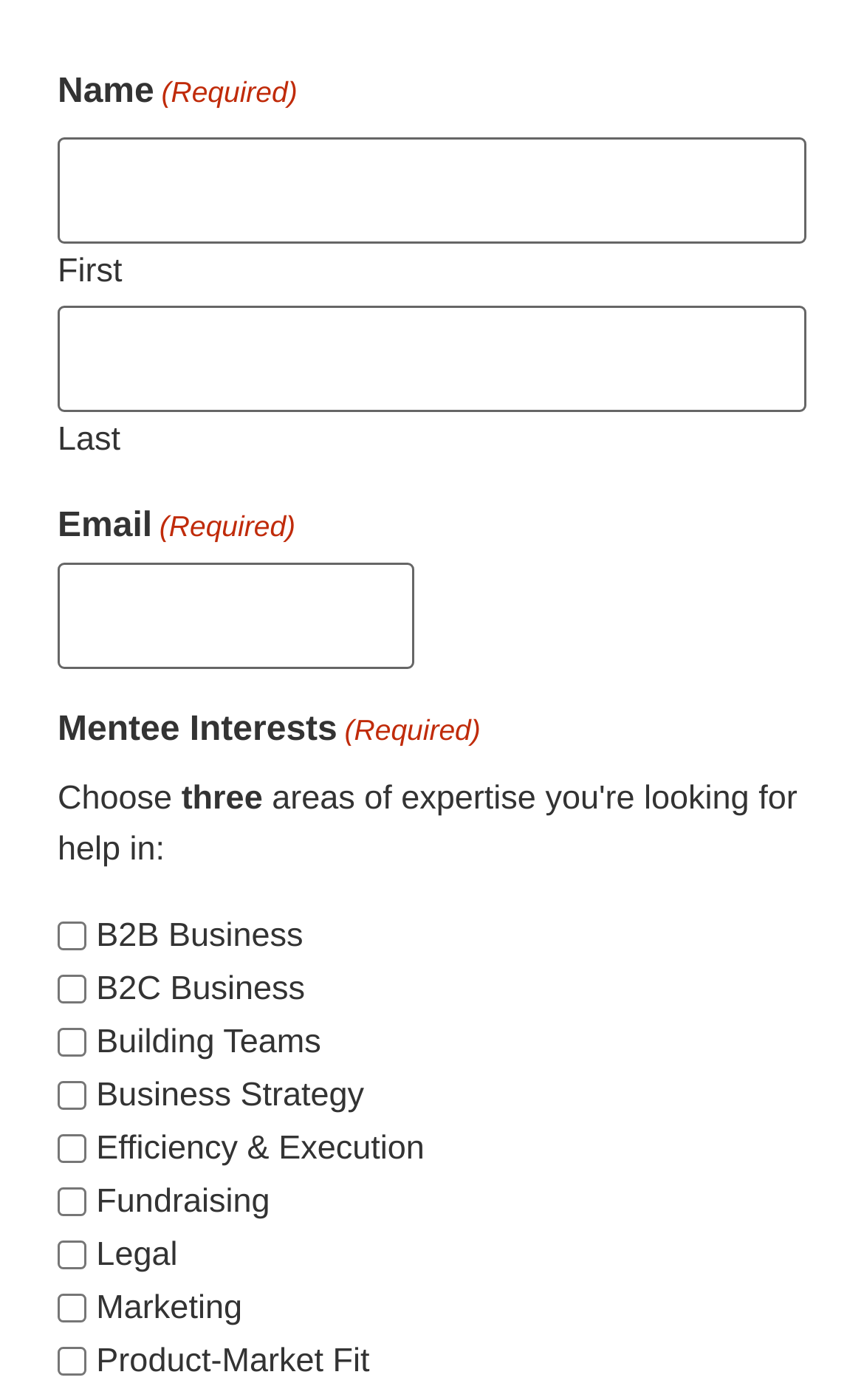How many textboxes are there for the 'Name' field?
Can you offer a detailed and complete answer to this question?

There are 2 textboxes for the 'Name' field, one for 'First' and one for 'Last', because they are both part of the 'Name (Required)' group and have required attributes set to True.